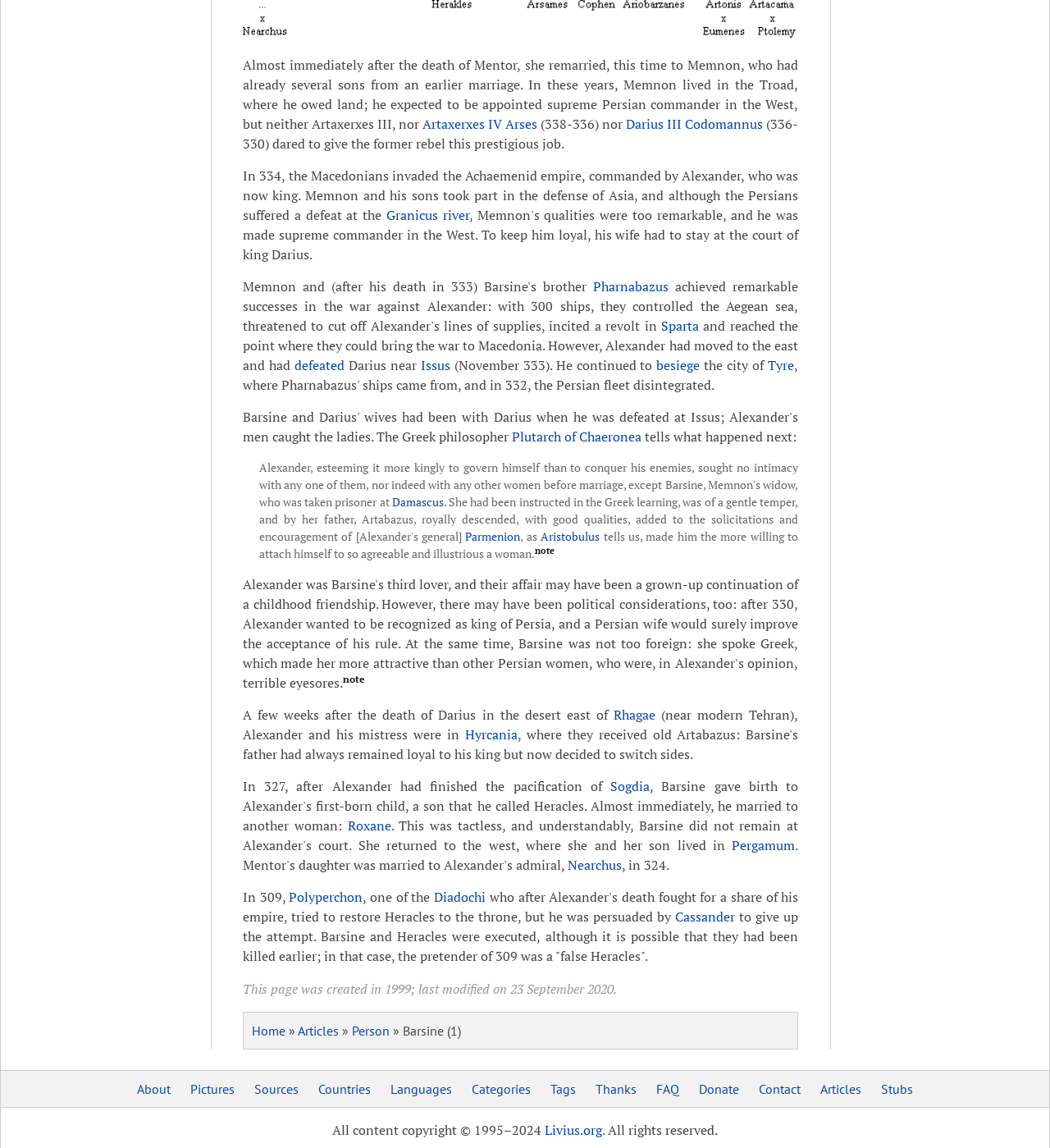Specify the bounding box coordinates for the region that must be clicked to perform the given instruction: "Read about Barsine".

[0.371, 0.89, 0.439, 0.905]